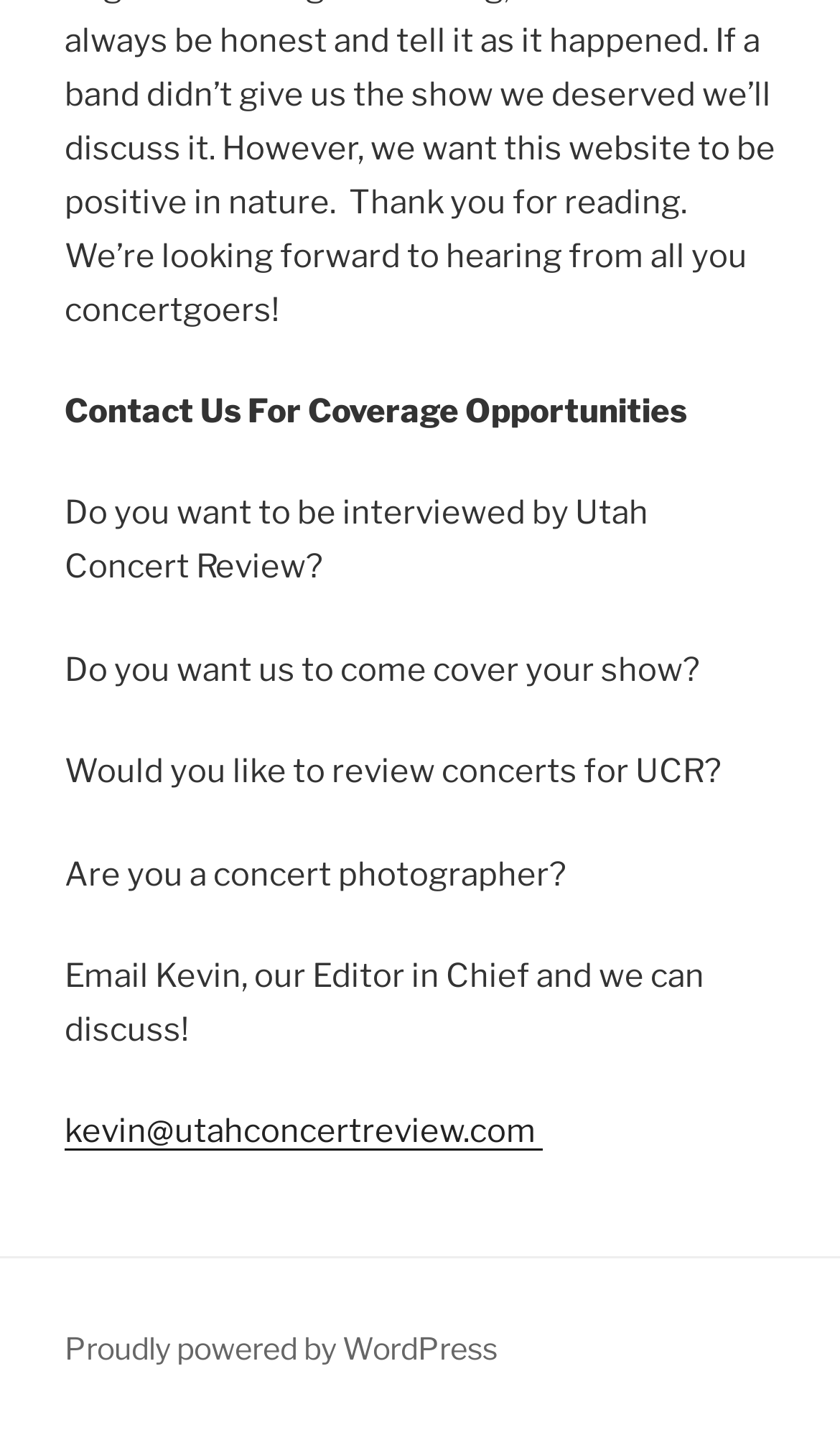What is the name of the concert review website?
Please provide a single word or phrase as your answer based on the screenshot.

Utah Concert Review